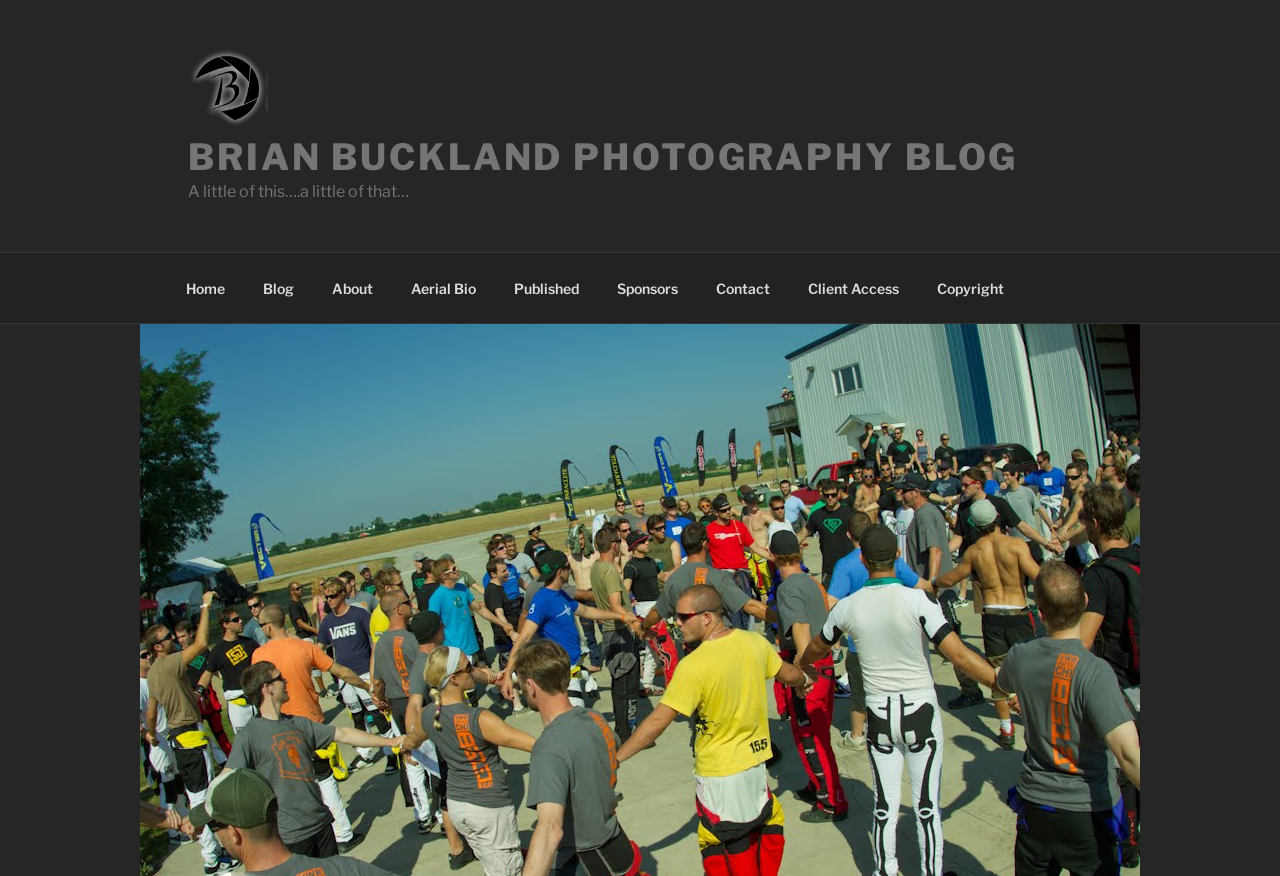What is the first sentence of the blog post?
Provide a one-word or short-phrase answer based on the image.

A little of this….a little of that…